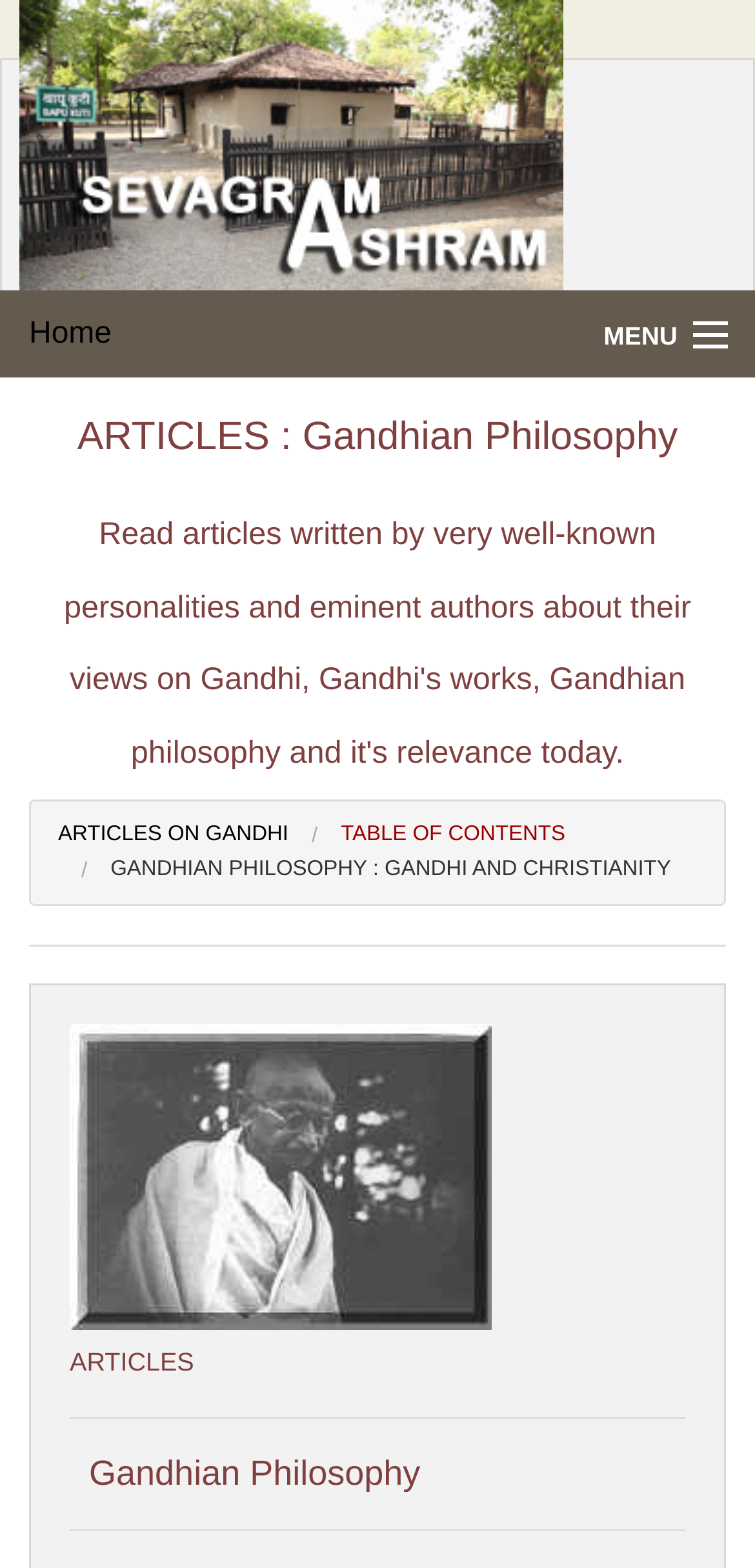Find and indicate the bounding box coordinates of the region you should select to follow the given instruction: "Read the article 'GANDHI AND CHRISTIANITY'".

[0.146, 0.546, 0.889, 0.561]